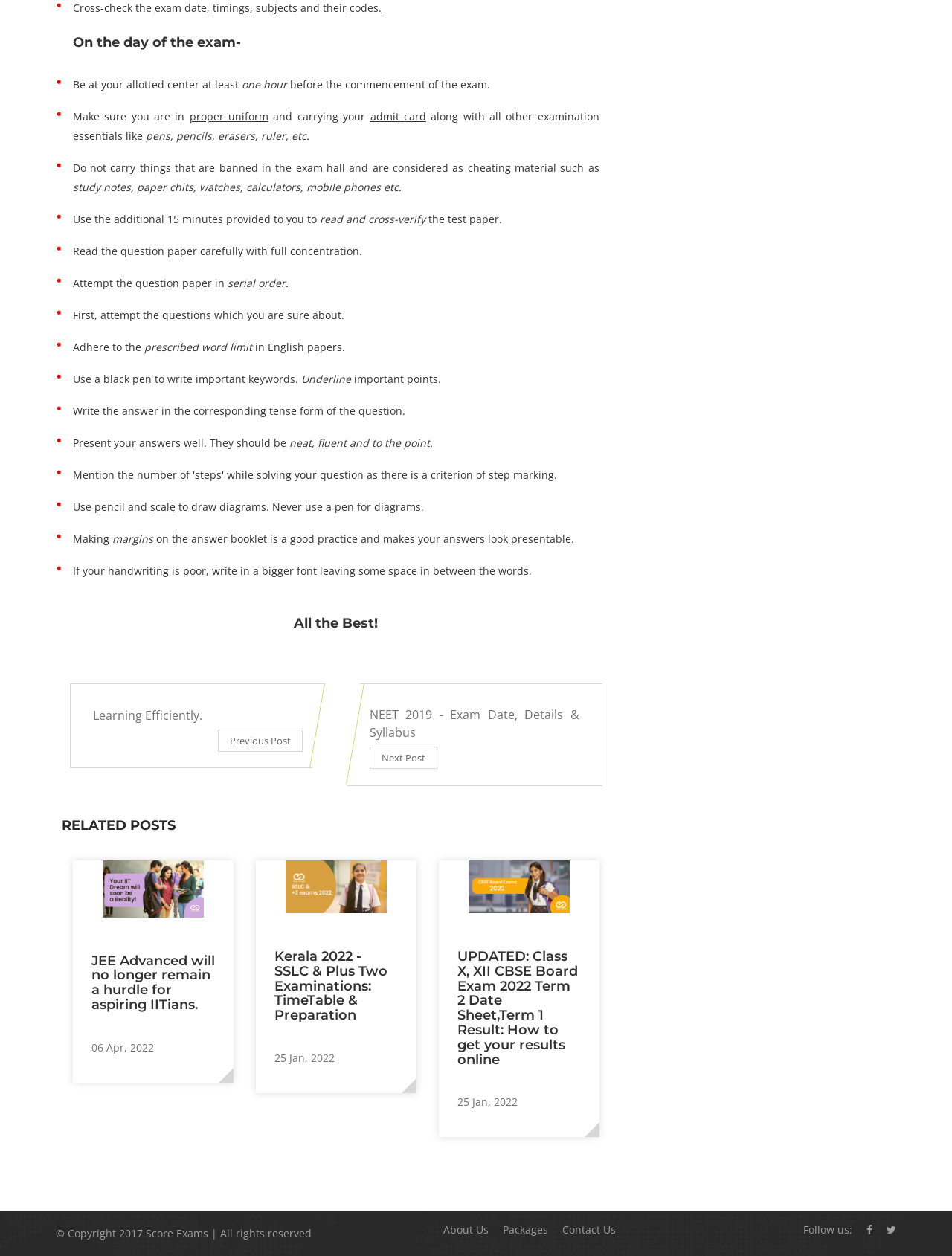Please reply to the following question using a single word or phrase: 
What should be carried along with the admit card?

Examination essentials